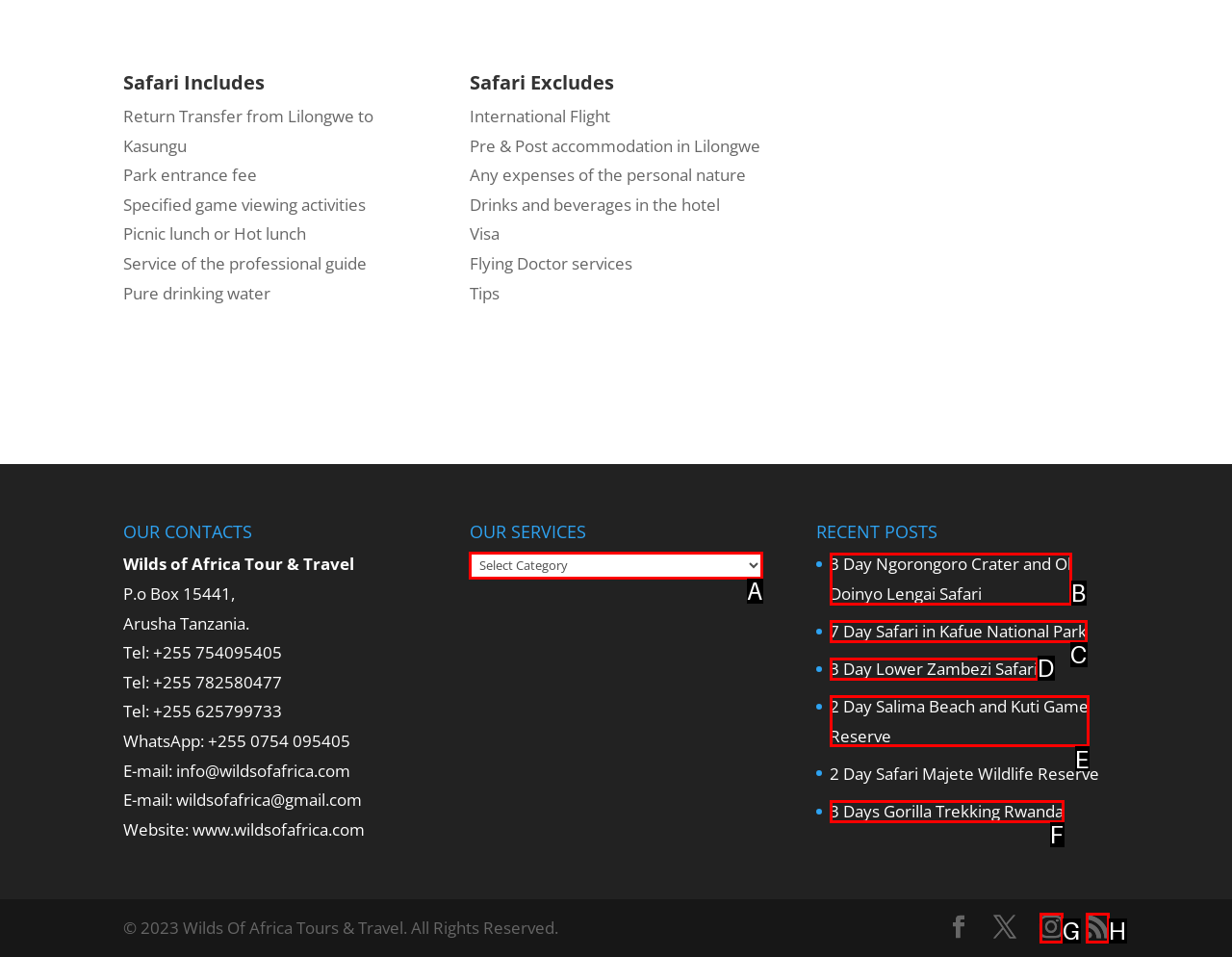Which letter corresponds to the correct option to complete the task: Select an option from Our Services?
Answer with the letter of the chosen UI element.

A